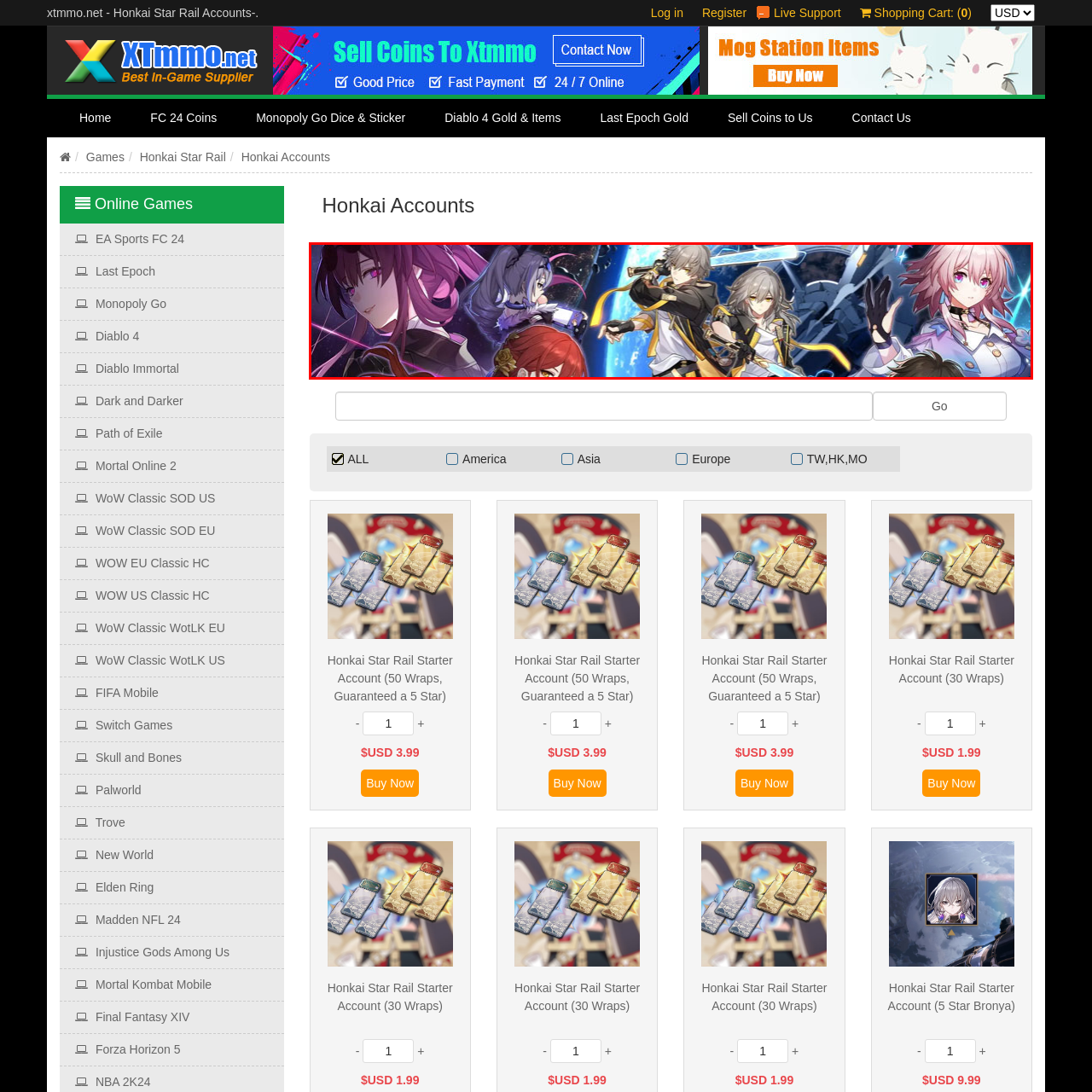How many characters are prominently featured in the image?
Review the image inside the red bounding box and give a detailed answer.

The caption describes four characters in detail, each with unique attire and poses, which suggests that there are four prominent characters featured in the image.